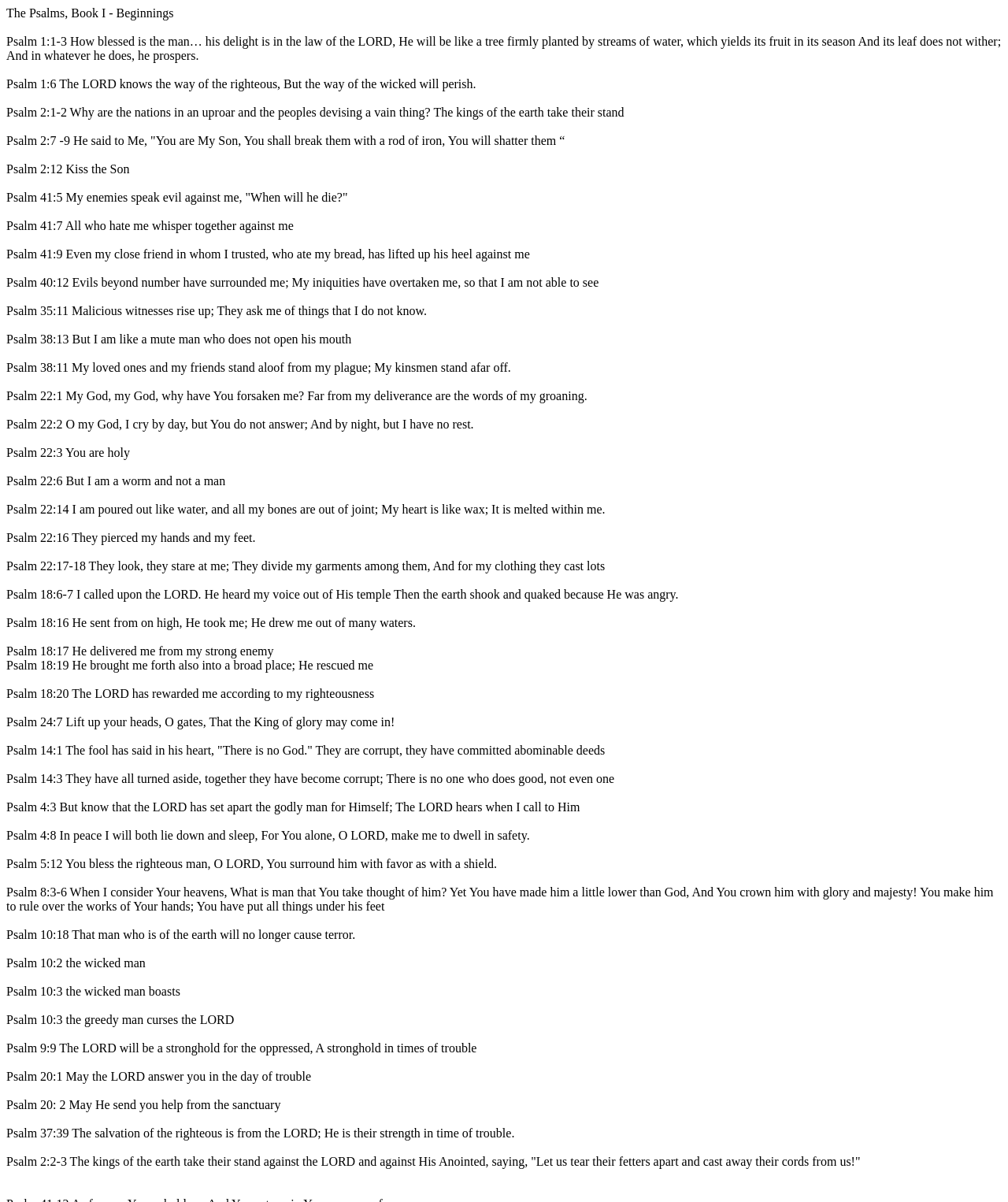What is the tone of Psalm 10?
Can you offer a detailed and complete answer to this question?

The tone of Psalm 10 appears to be indignant and critical, as the psalmist expresses frustration and anger towards the wicked and greedy, as indicated by verses such as 'the wicked man boasts' and 'the greedy man curses the LORD'.